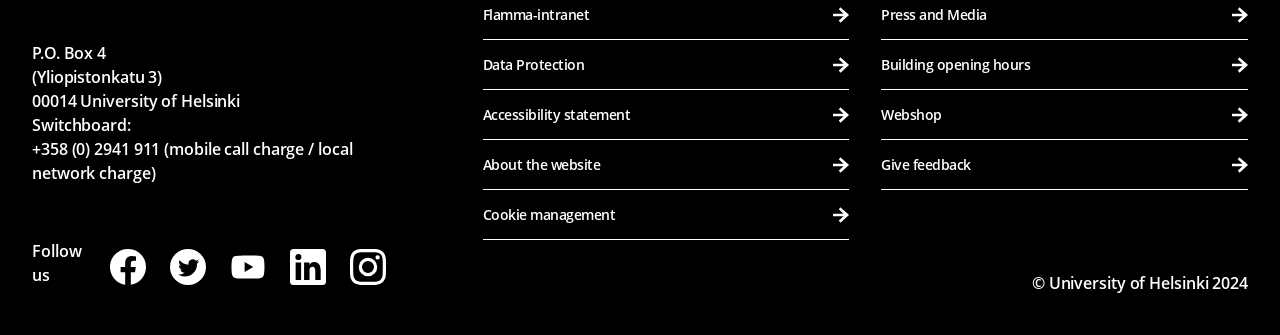What is the copyright year of the University of Helsinki website?
Refer to the image and give a detailed answer to the query.

I found the copyright year by looking at the StaticText element with the text '© University of Helsinki 2024' at the bottom of the webpage.